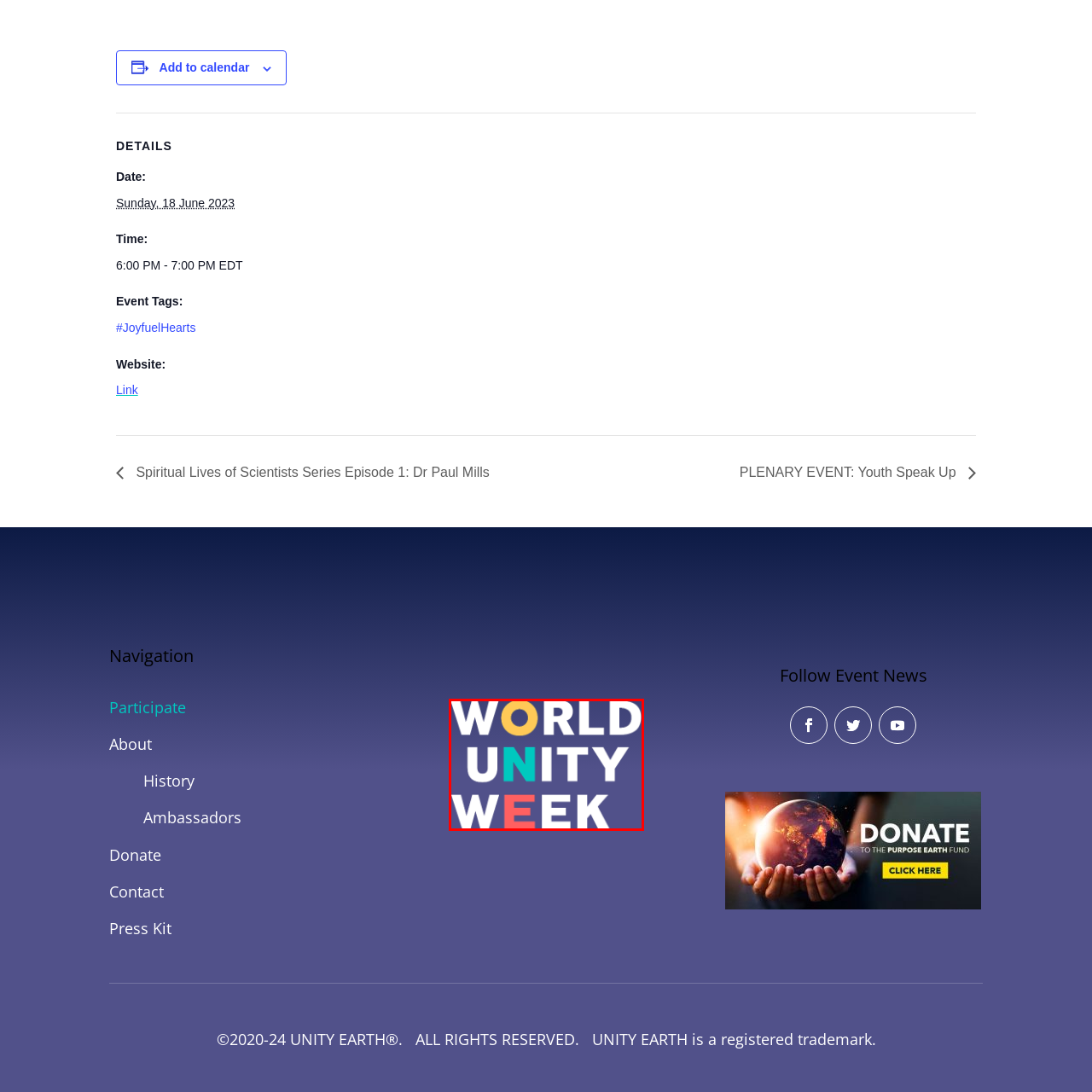Focus on the section marked by the red bounding box and reply with a single word or phrase: What color is the word 'WORLD' rendered in?

Yellow and turquoise